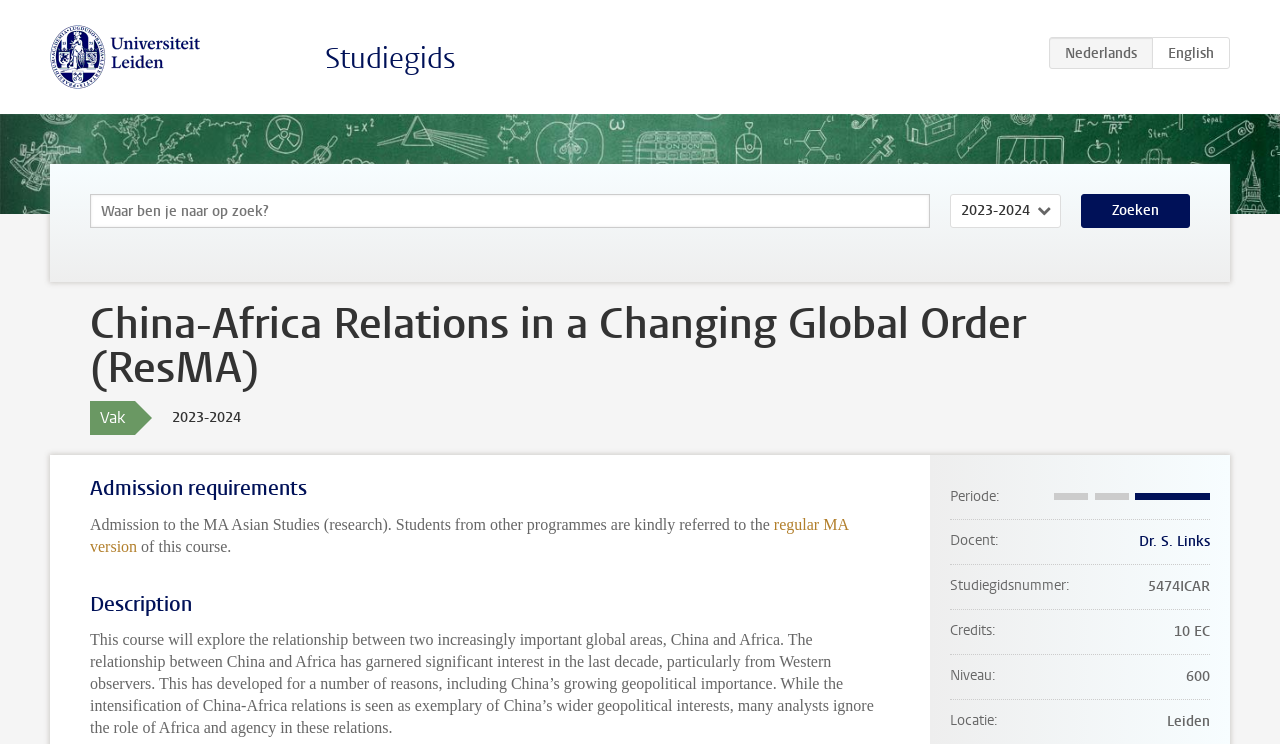How many credits is the course worth?
Look at the image and answer the question with a single word or phrase.

10 EC